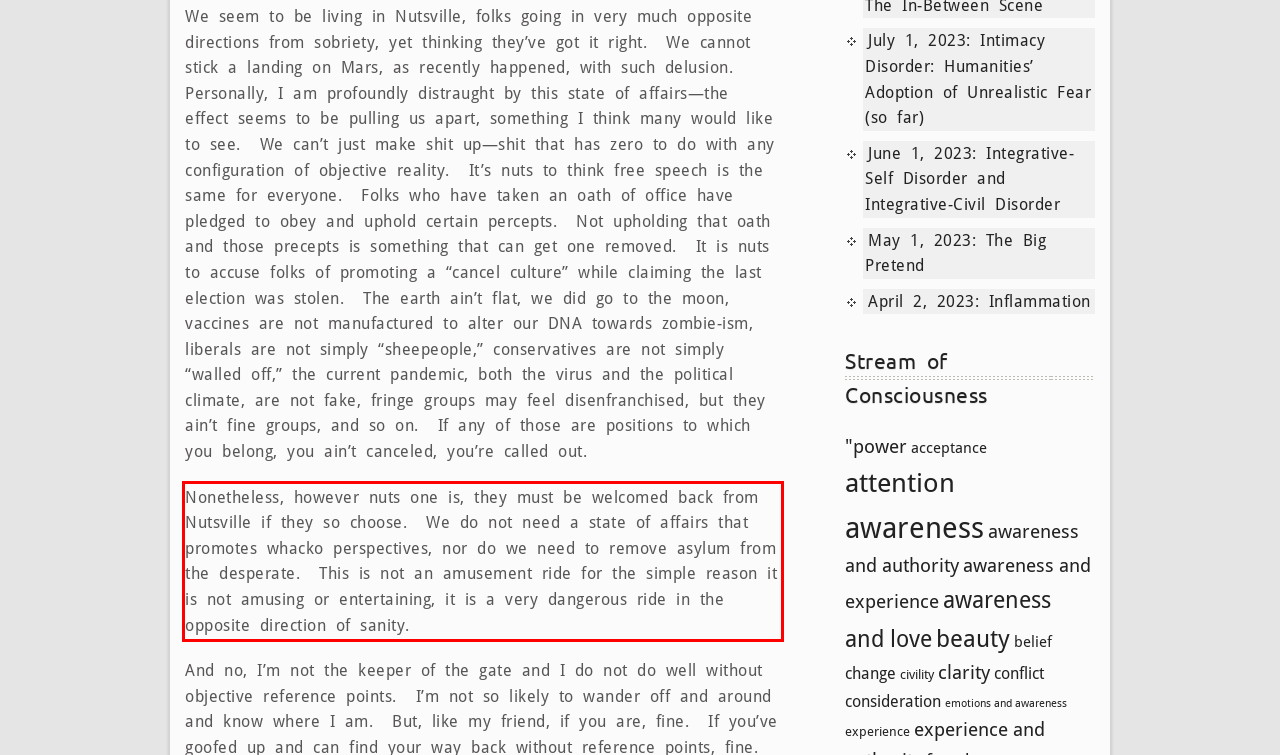Examine the screenshot of the webpage, locate the red bounding box, and generate the text contained within it.

Nonetheless, however nuts one is, they must be welcomed back from Nutsville if they so choose. We do not need a state of affairs that promotes whacko perspectives, nor do we need to remove asylum from the desperate. This is not an amusement ride for the simple reason it is not amusing or entertaining, it is a very dangerous ride in the opposite direction of sanity.